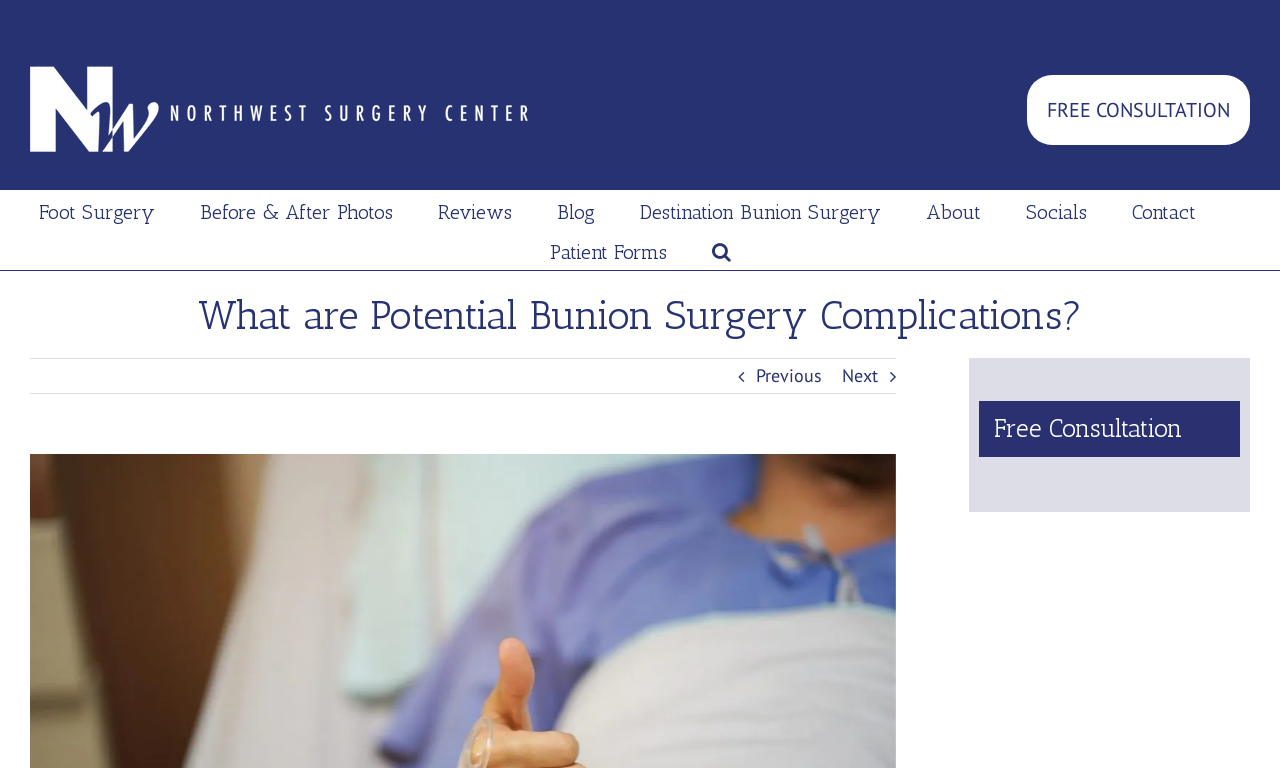Please give a one-word or short phrase response to the following question: 
Are there any images on the webpage?

Yes